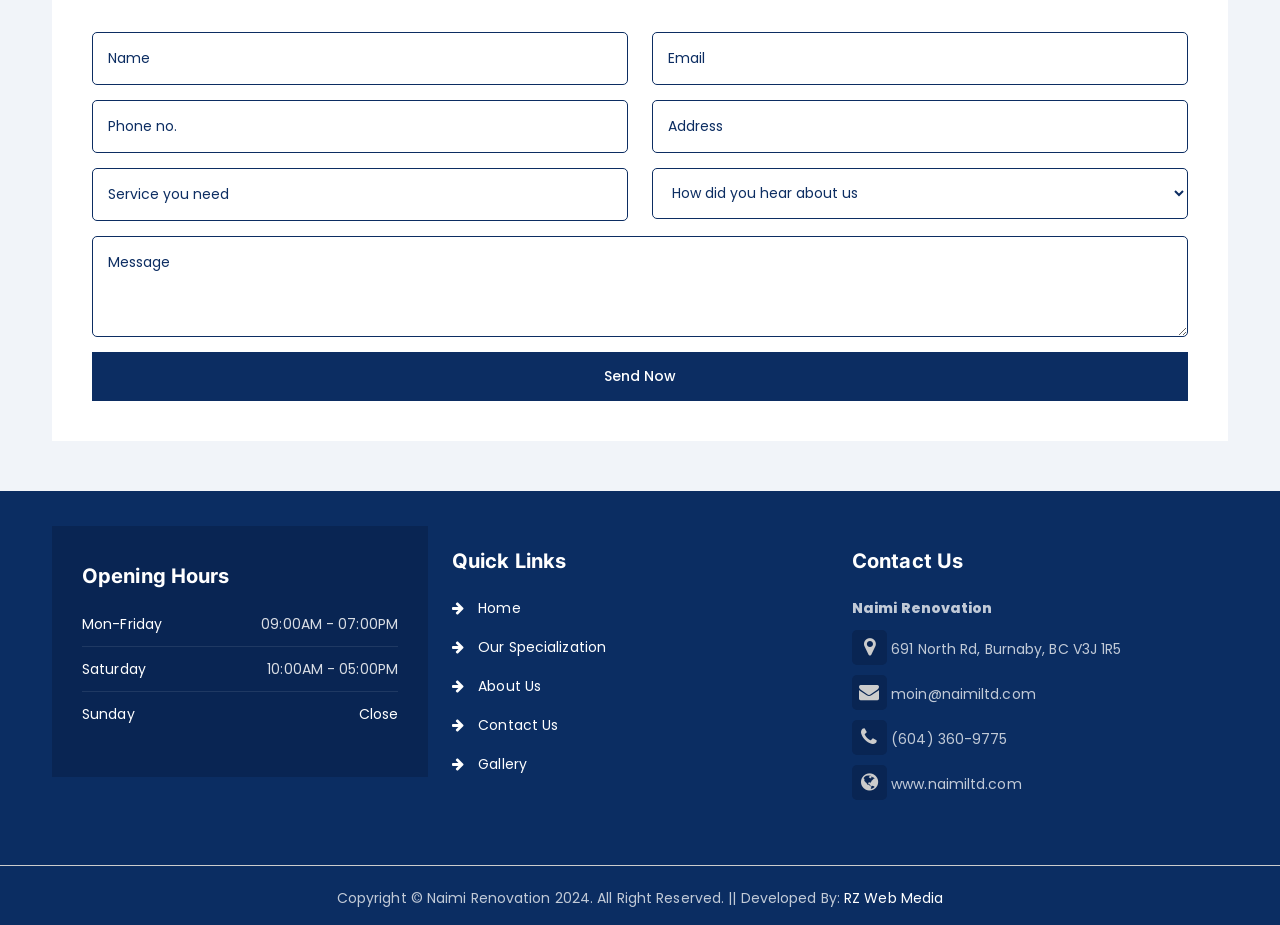Given the description of a UI element: "name="your-message" placeholder="Message"", identify the bounding box coordinates of the matching element in the webpage screenshot.

[0.072, 0.255, 0.928, 0.364]